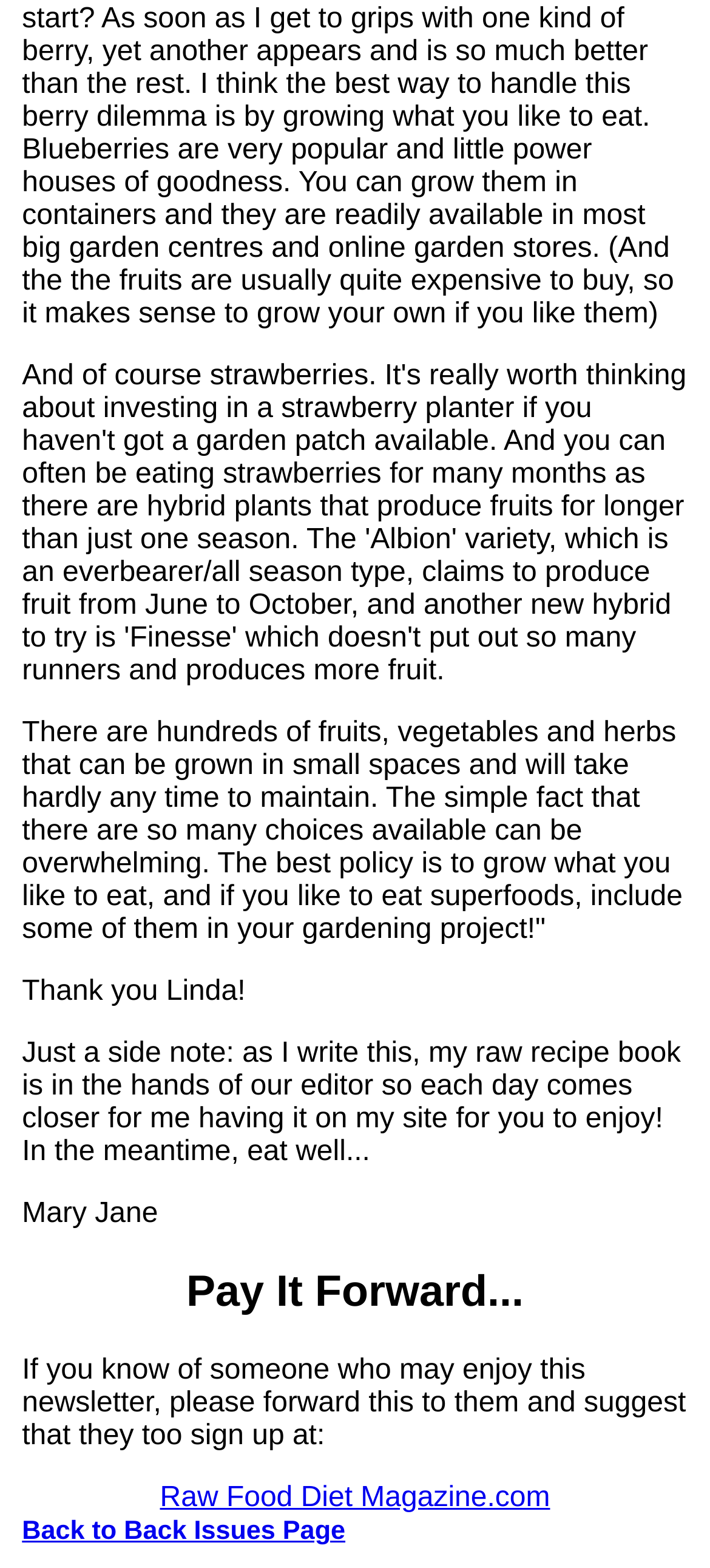Predict the bounding box for the UI component with the following description: "Back to Back Issues Page".

[0.031, 0.968, 0.486, 0.987]